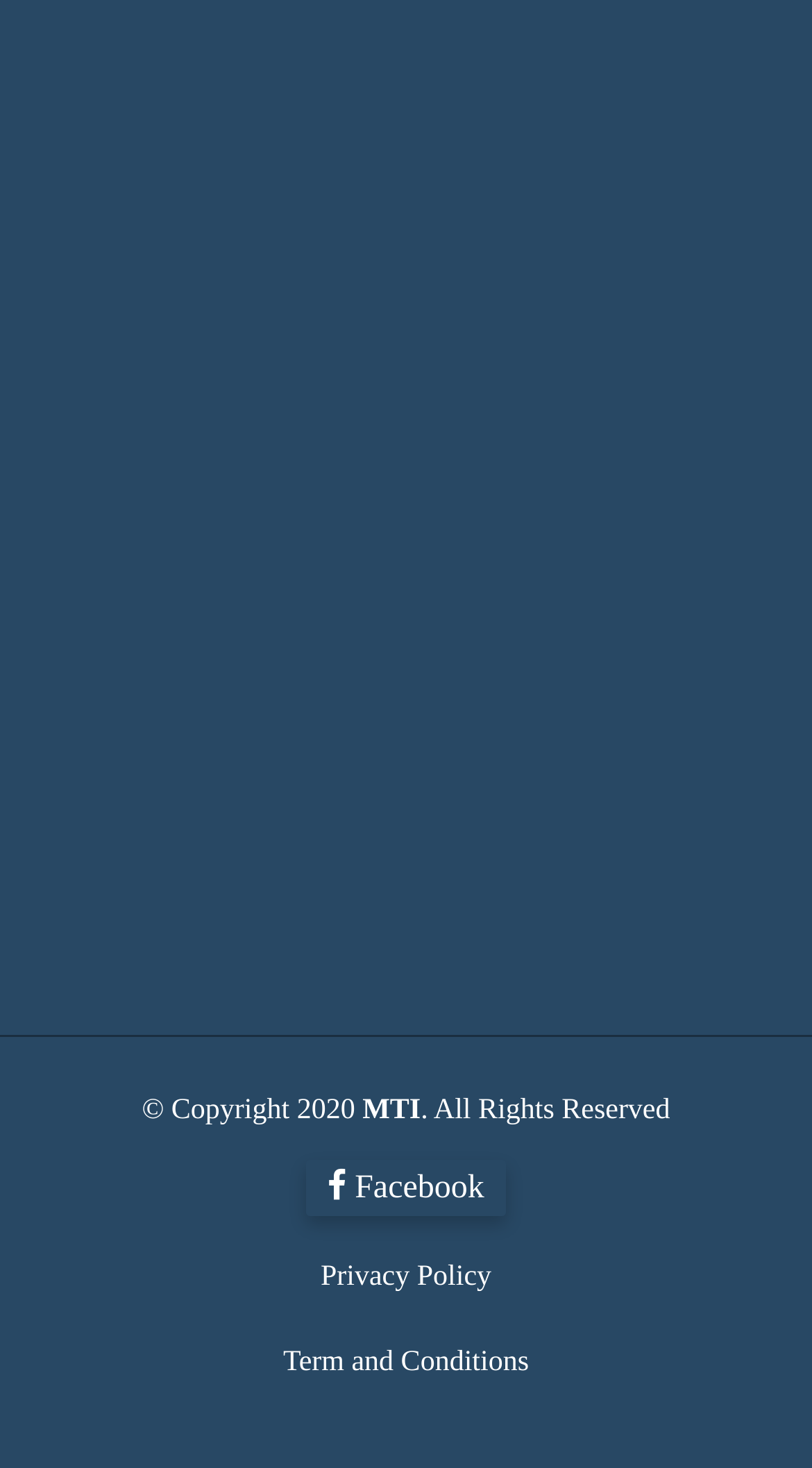Find the bounding box coordinates for the area that must be clicked to perform this action: "click the first link".

None